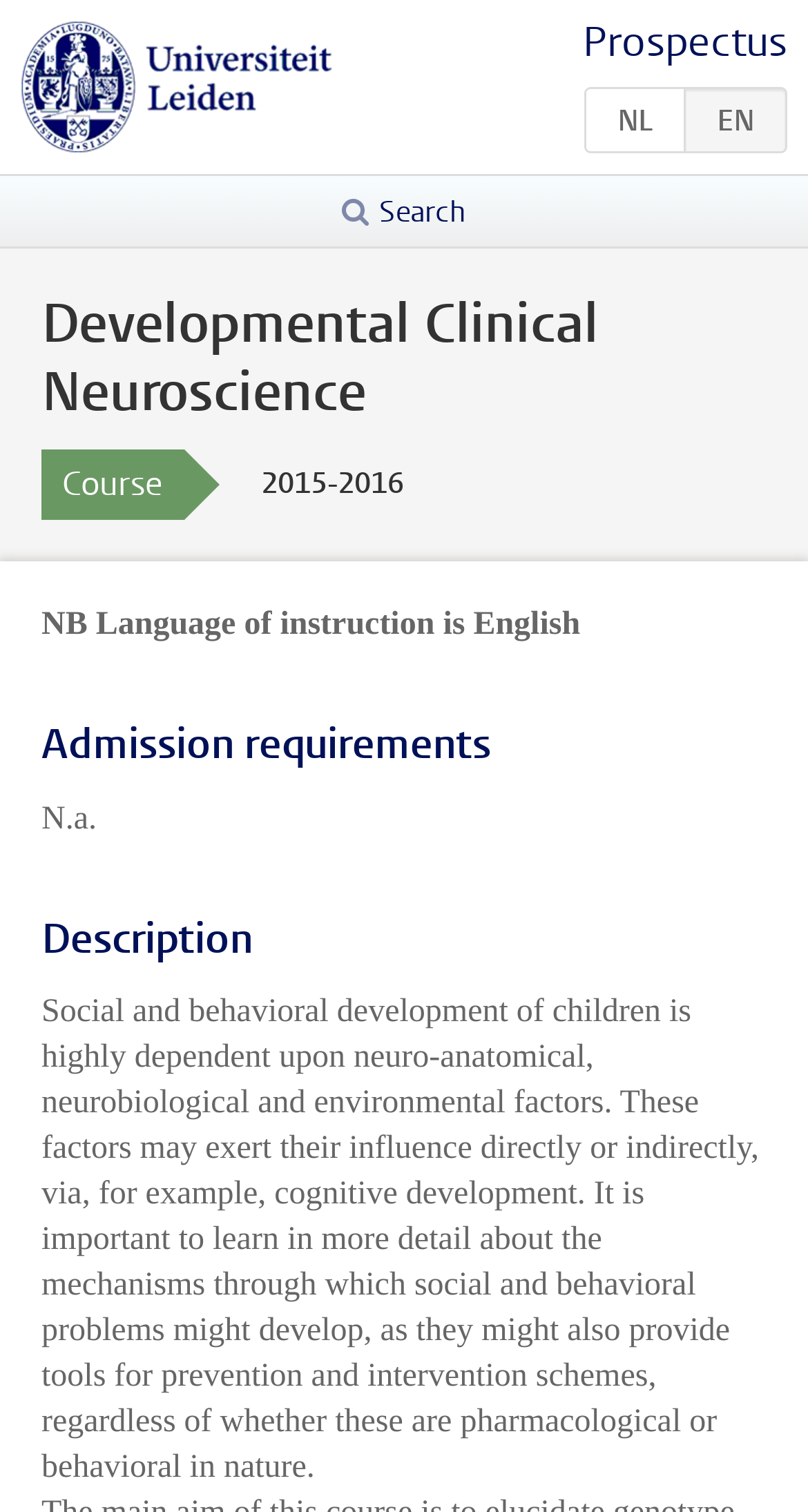What is the time period for this course?
Please provide an in-depth and detailed response to the question.

The answer can be found in the text '2015-2016' which is located below the course title and above the admission requirements section.